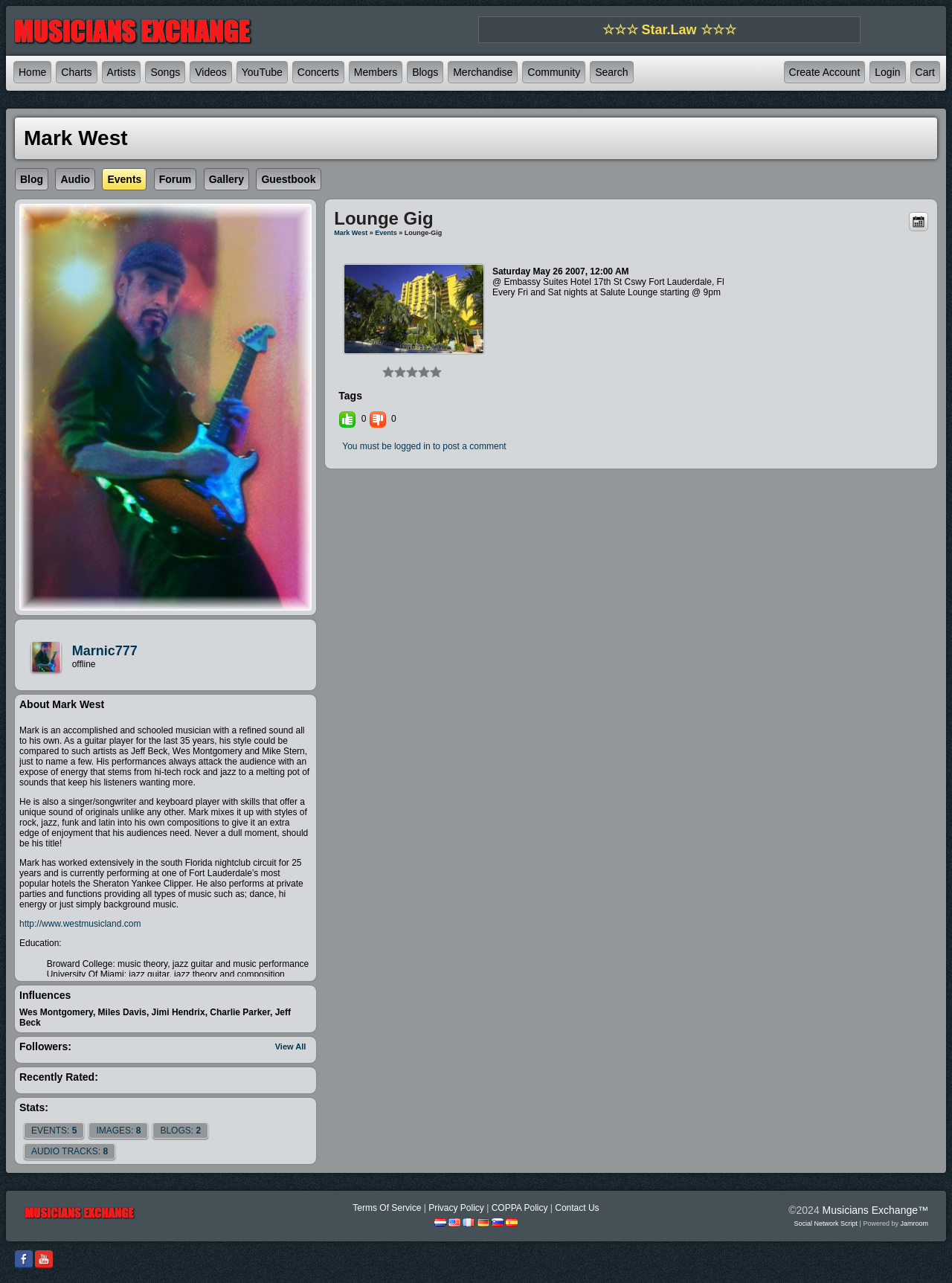What is Mark West's profession?
Using the image as a reference, answer the question in detail.

Based on the webpage, Mark West is an accomplished and schooled musician with a refined sound all to his own, and he has worked extensively in the south Florida nightclub circuit for 25 years.